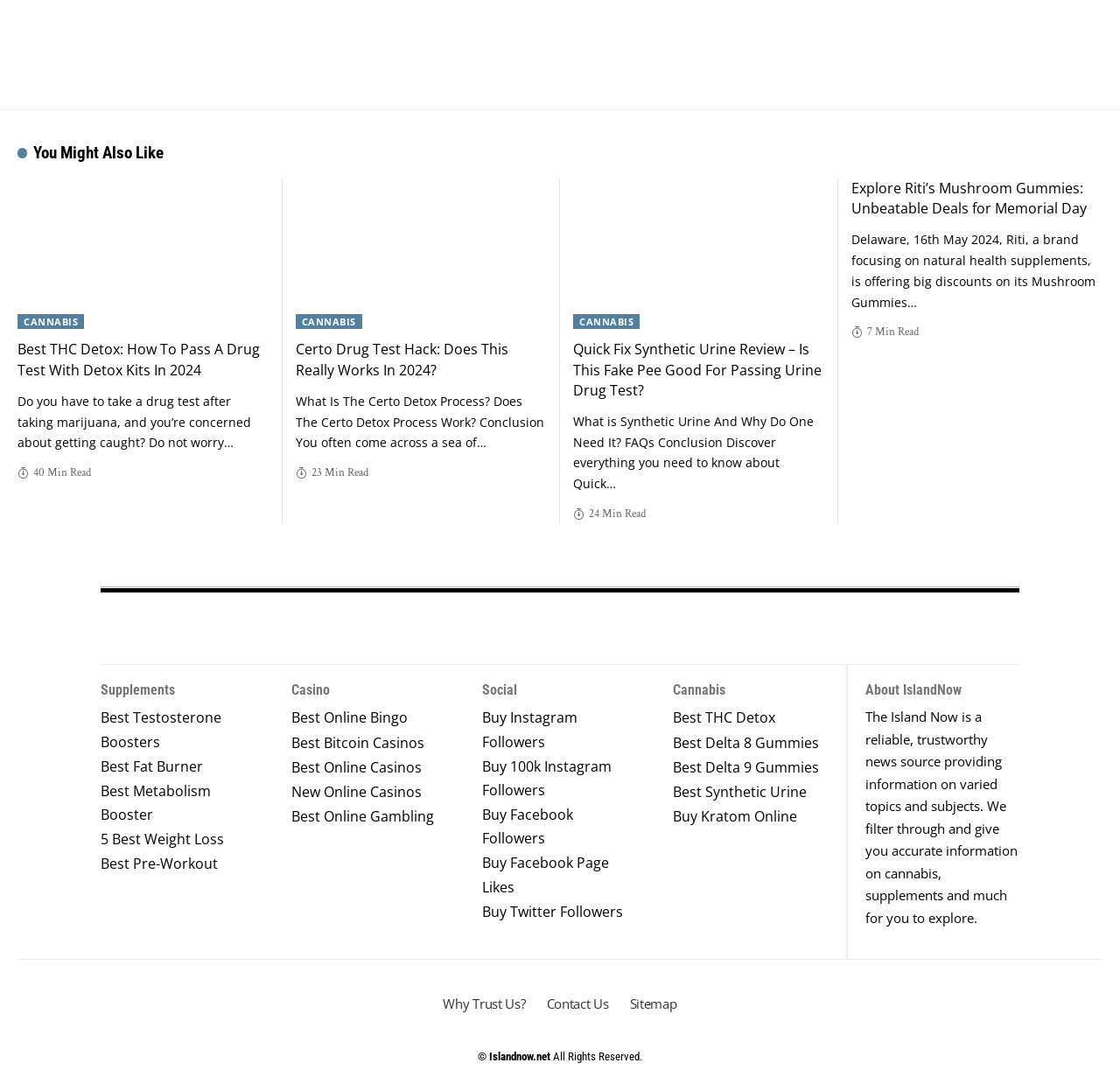What is the estimated reading time for the article 'Best THC Detox: How To Pass A Drug Test With Detox Kits In 2024'?
Refer to the image and give a detailed answer to the question.

The webpage indicates that the article 'Best THC Detox: How To Pass A Drug Test With Detox Kits In 2024' has an estimated reading time of 40 minutes, as shown next to the article title.